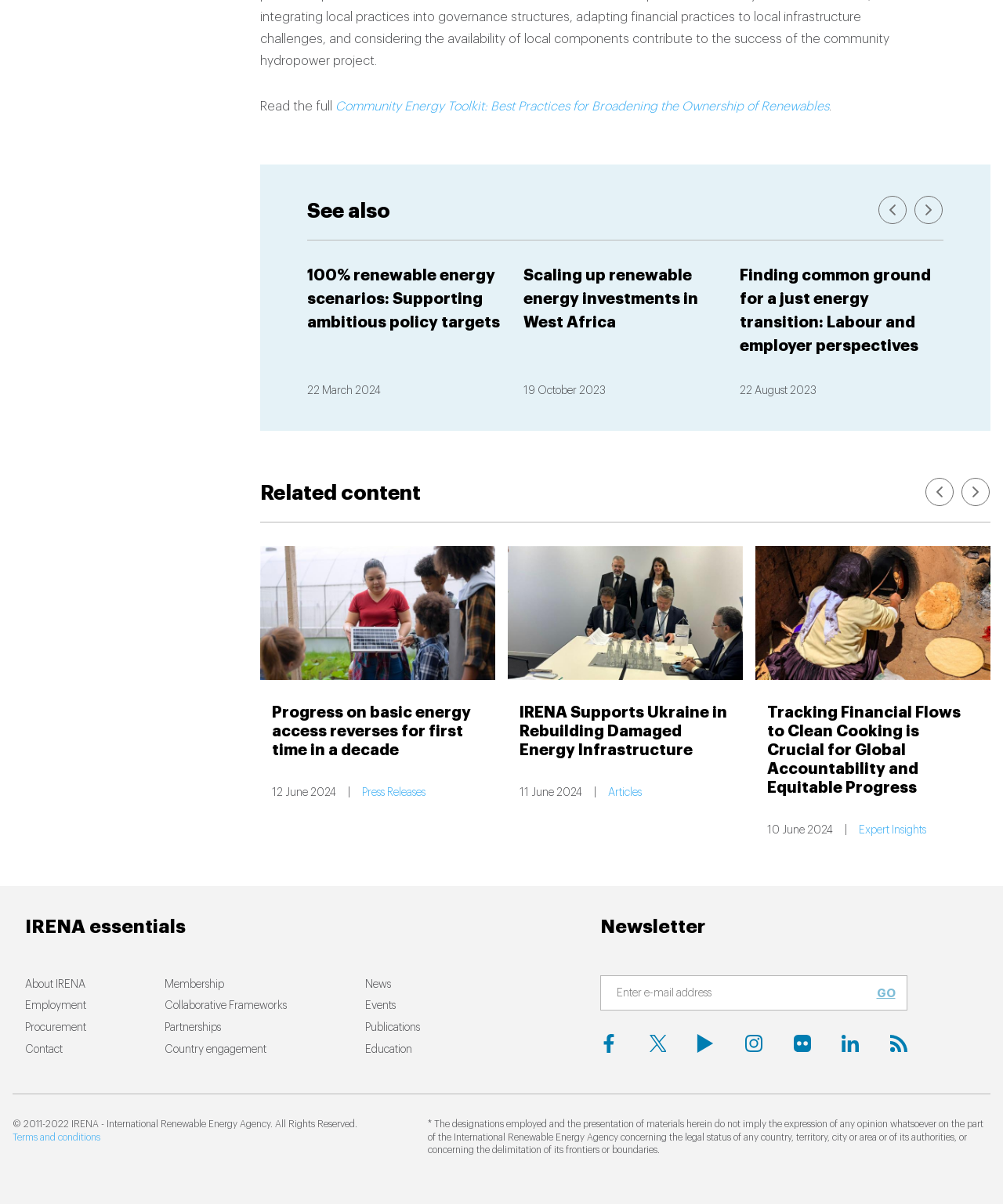Give a concise answer using only one word or phrase for this question:
What is the purpose of the 'IRENA essentials' section?

To provide essential information about IRENA